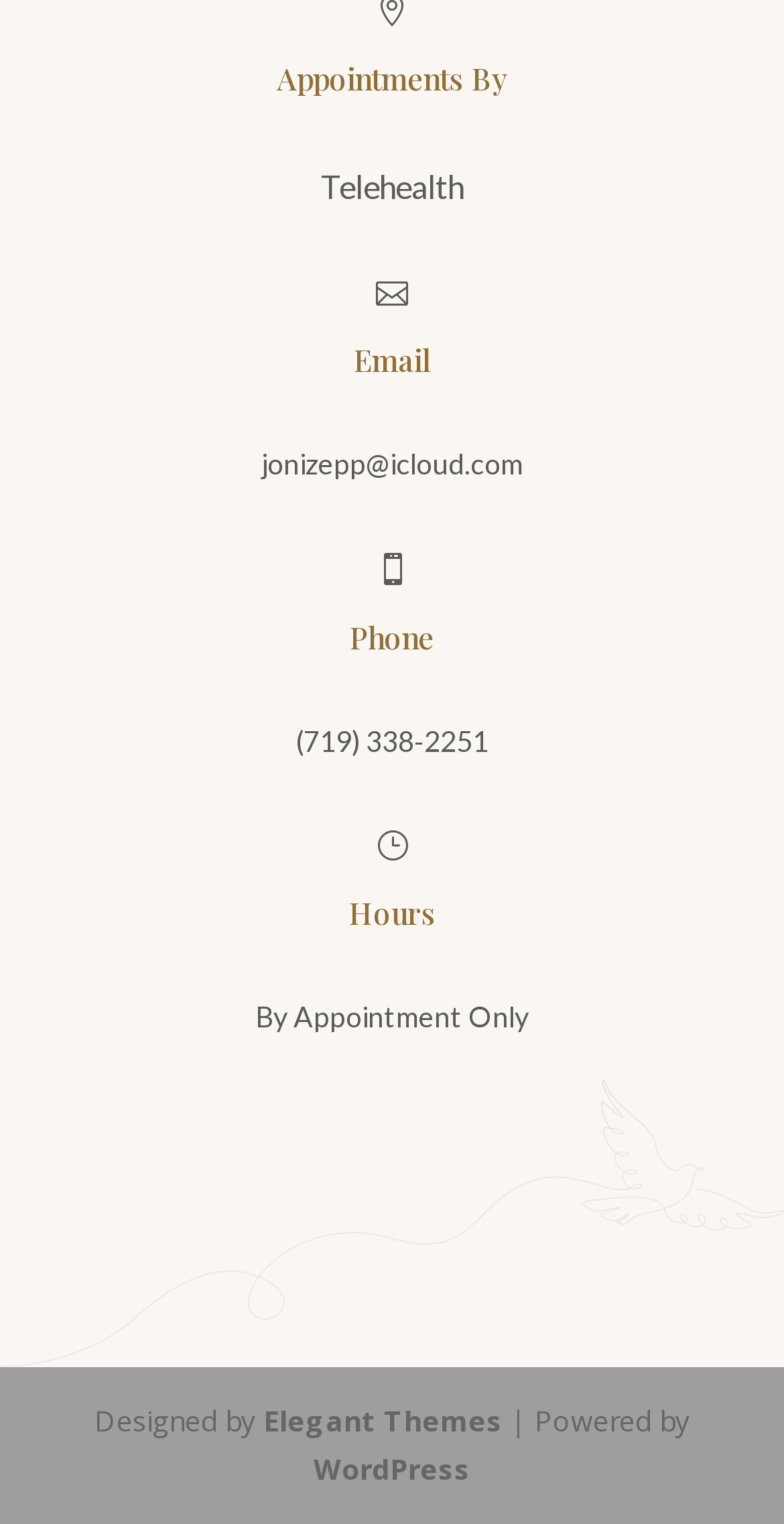What is the appointment policy?
Using the image, respond with a single word or phrase.

By Appointment Only